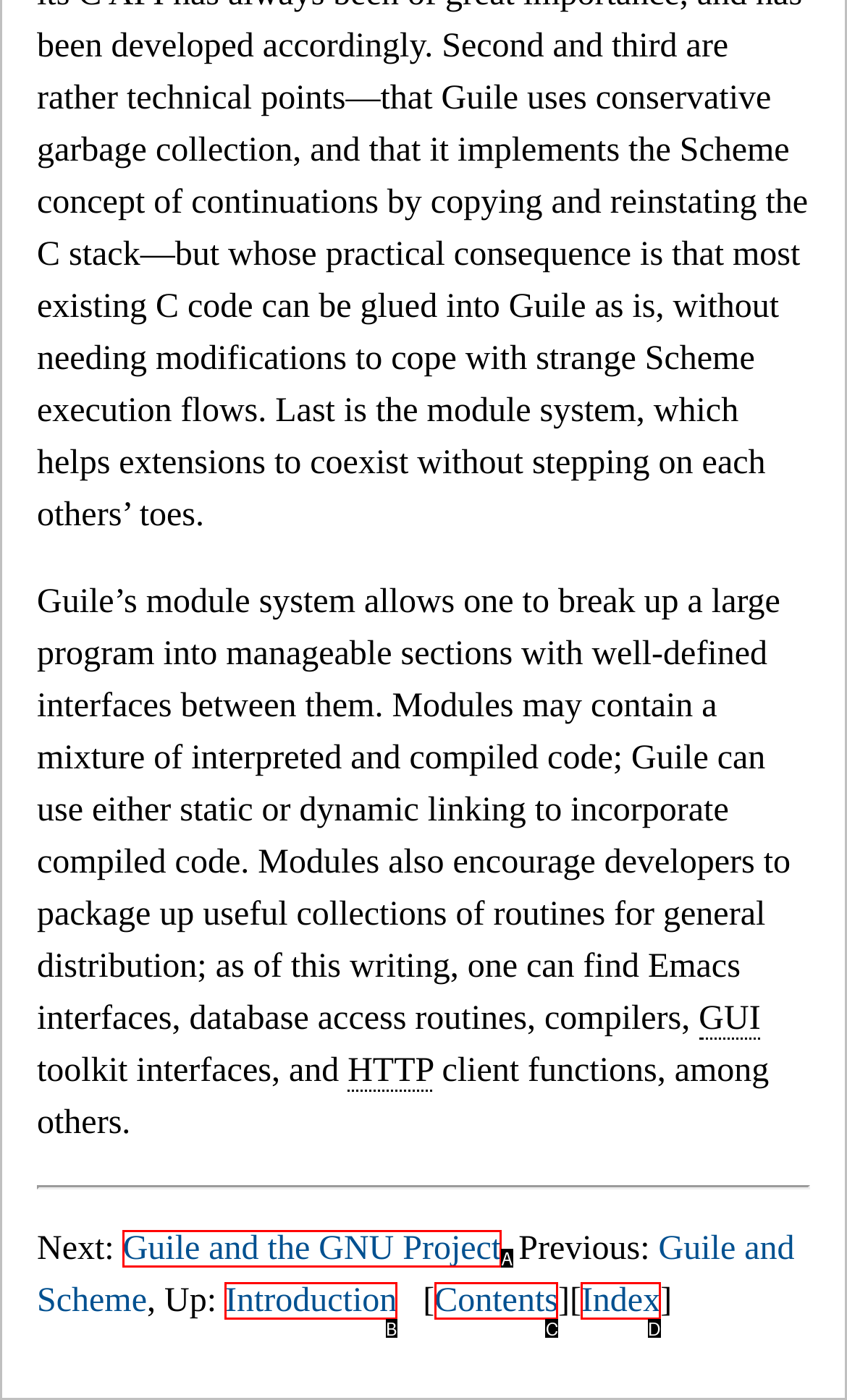Given the description: Guile and the GNU Project, identify the matching HTML element. Provide the letter of the correct option.

A